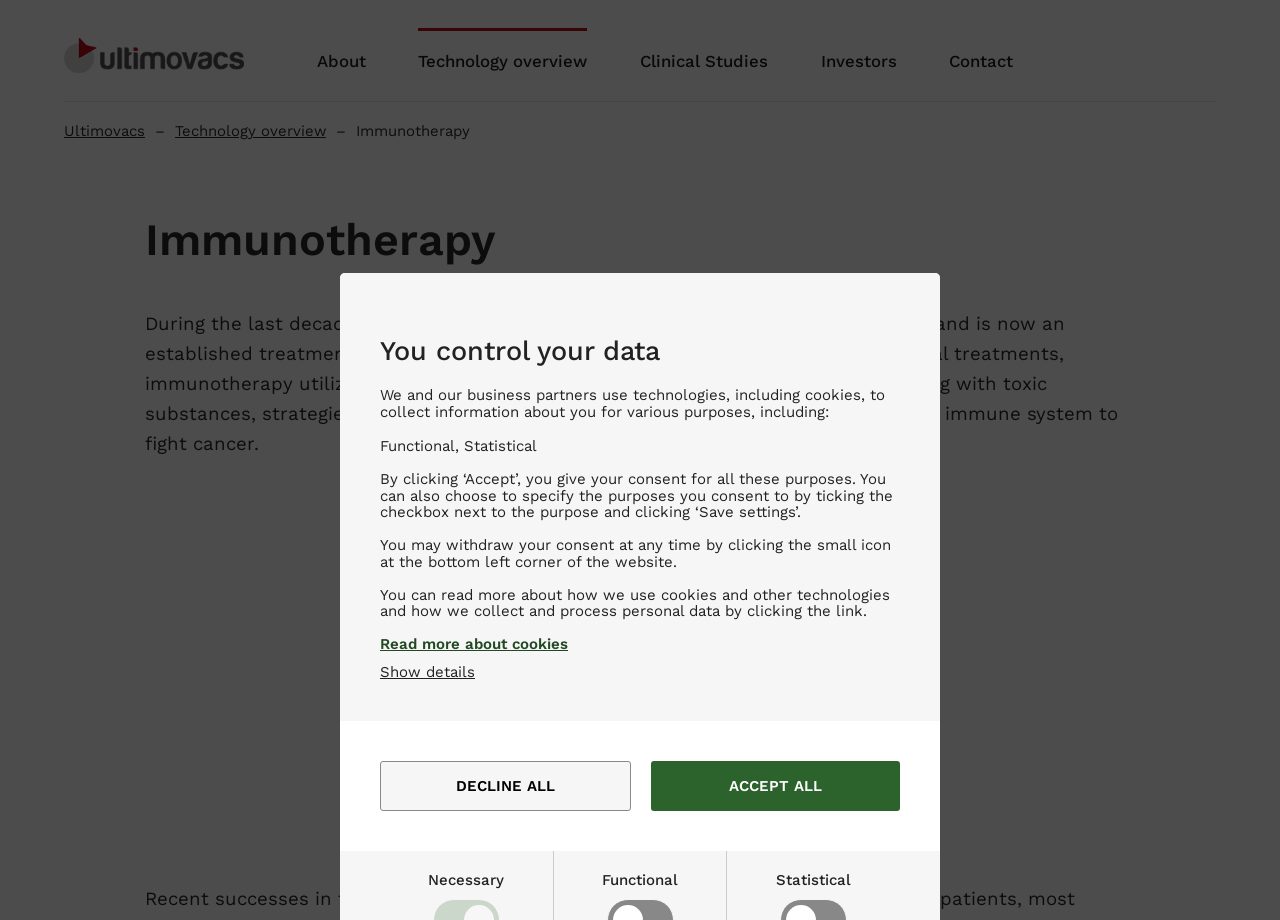Locate the bounding box coordinates of the element that should be clicked to fulfill the instruction: "Read more about cookies".

[0.297, 0.69, 0.703, 0.71]